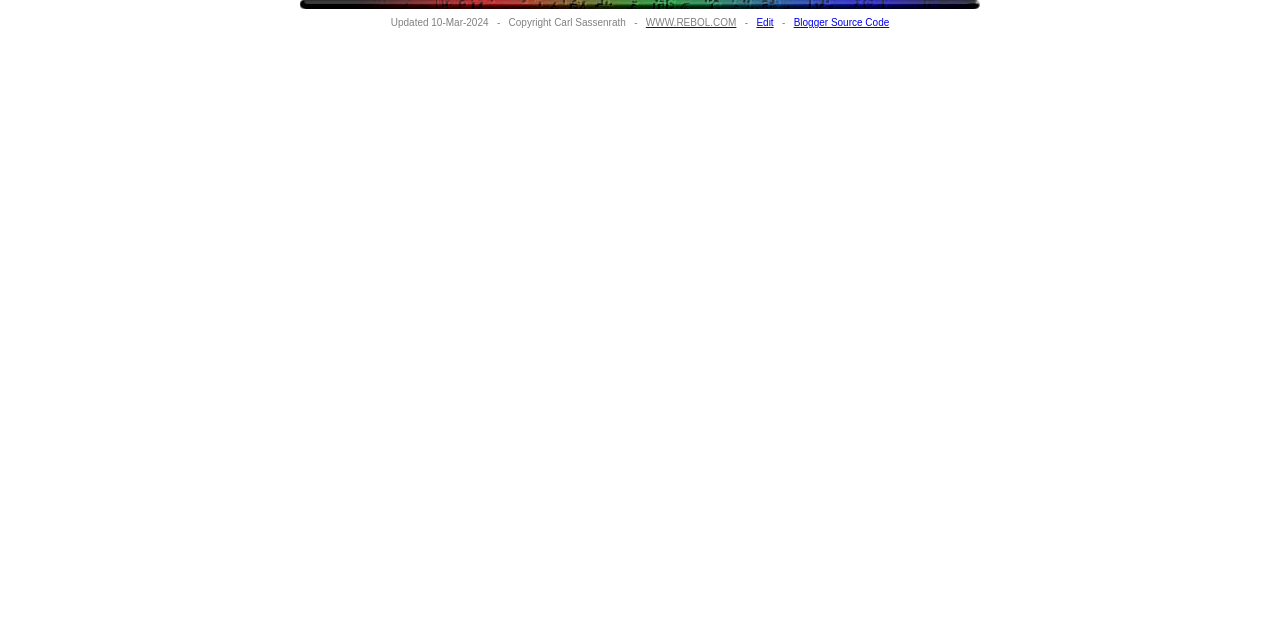Identify the bounding box coordinates for the UI element described as follows: WWW.REBOL.COM. Use the format (top-left x, top-left y, bottom-right x, bottom-right y) and ensure all values are floating point numbers between 0 and 1.

[0.505, 0.027, 0.575, 0.044]